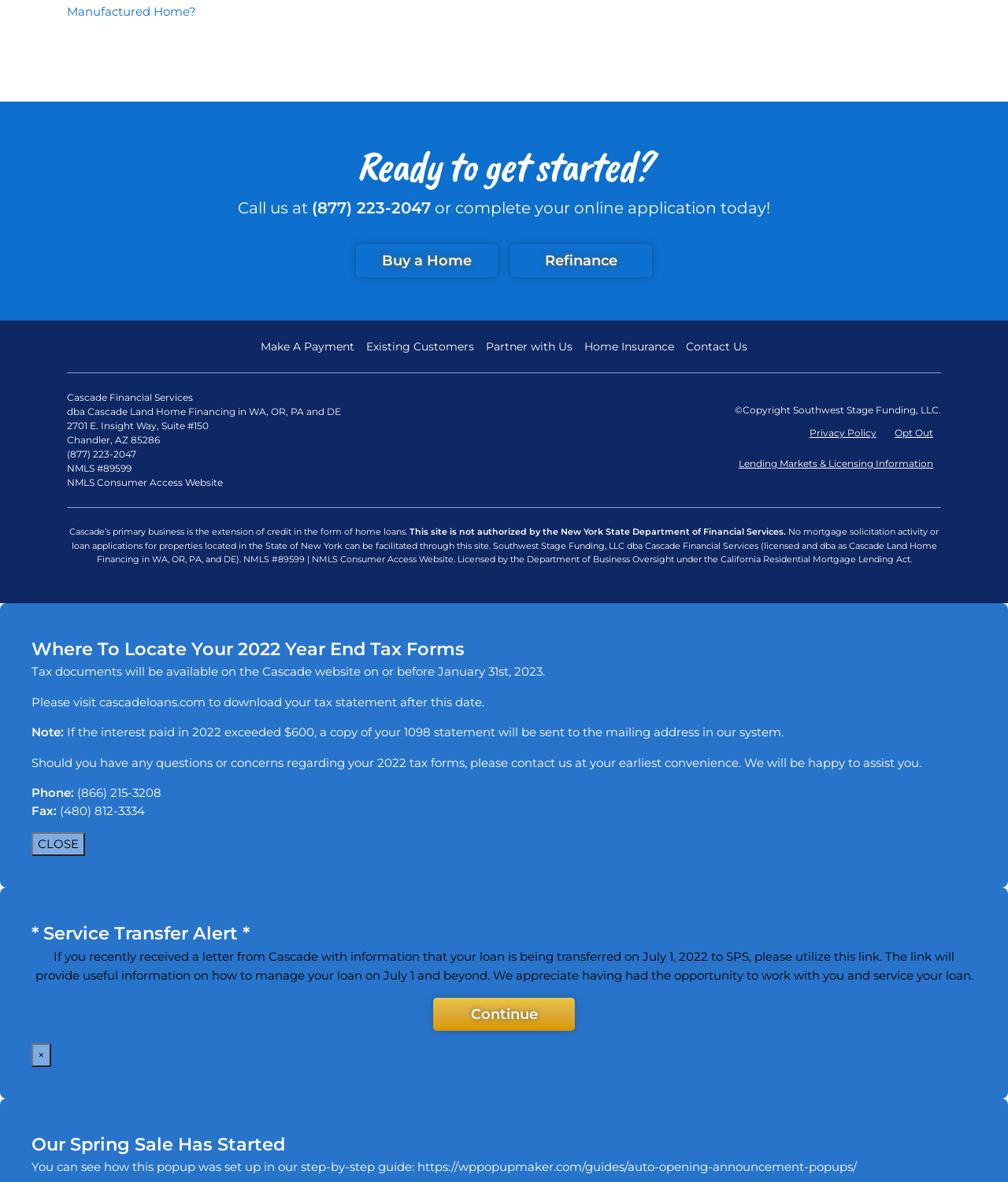Determine the bounding box for the UI element that matches this description: "Partner with Us".

[0.482, 0.286, 0.568, 0.301]